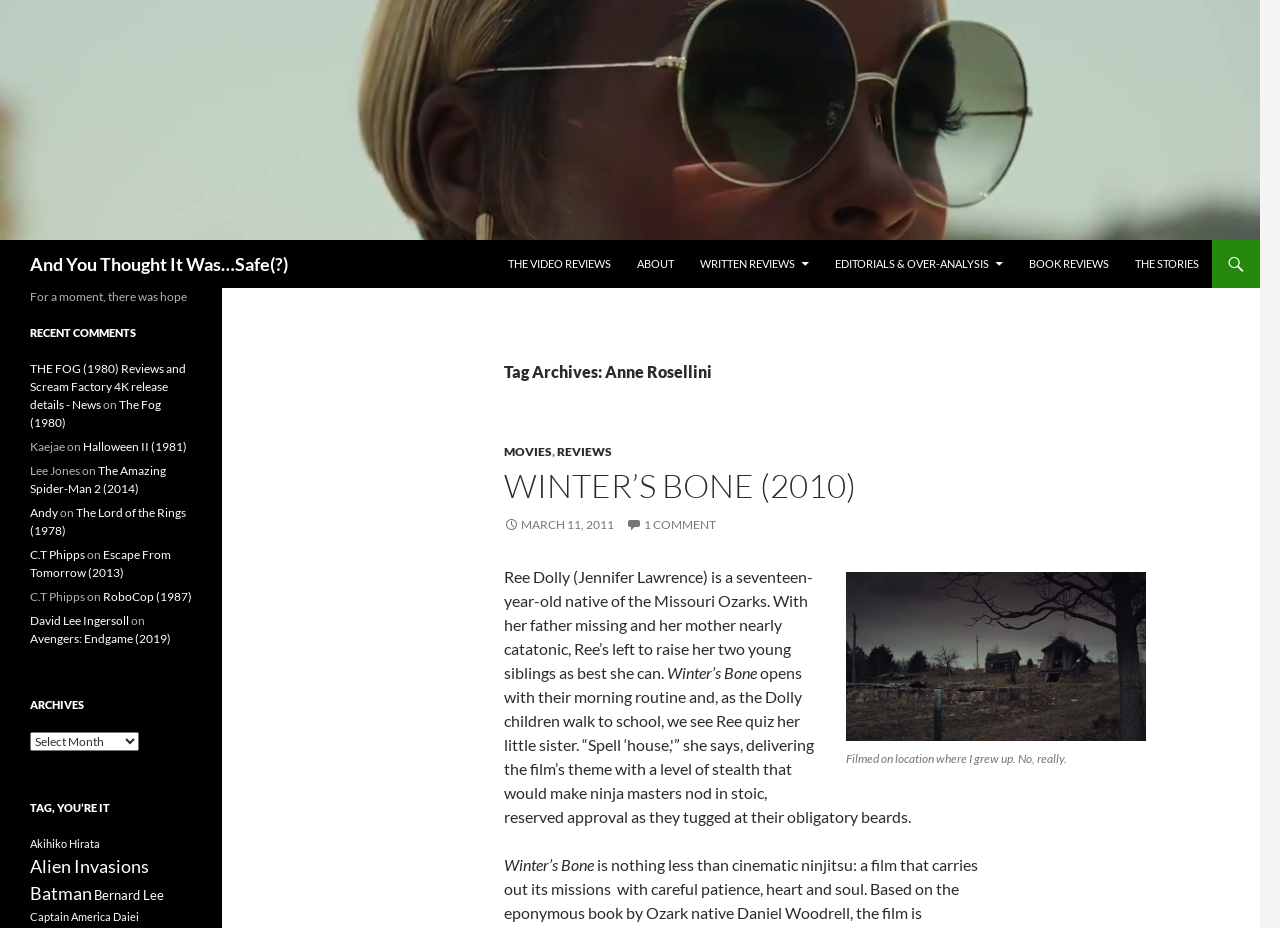Locate the bounding box coordinates of the clickable region necessary to complete the following instruction: "Read the review of Winter's Bone". Provide the coordinates in the format of four float numbers between 0 and 1, i.e., [left, top, right, bottom].

[0.394, 0.504, 0.764, 0.543]